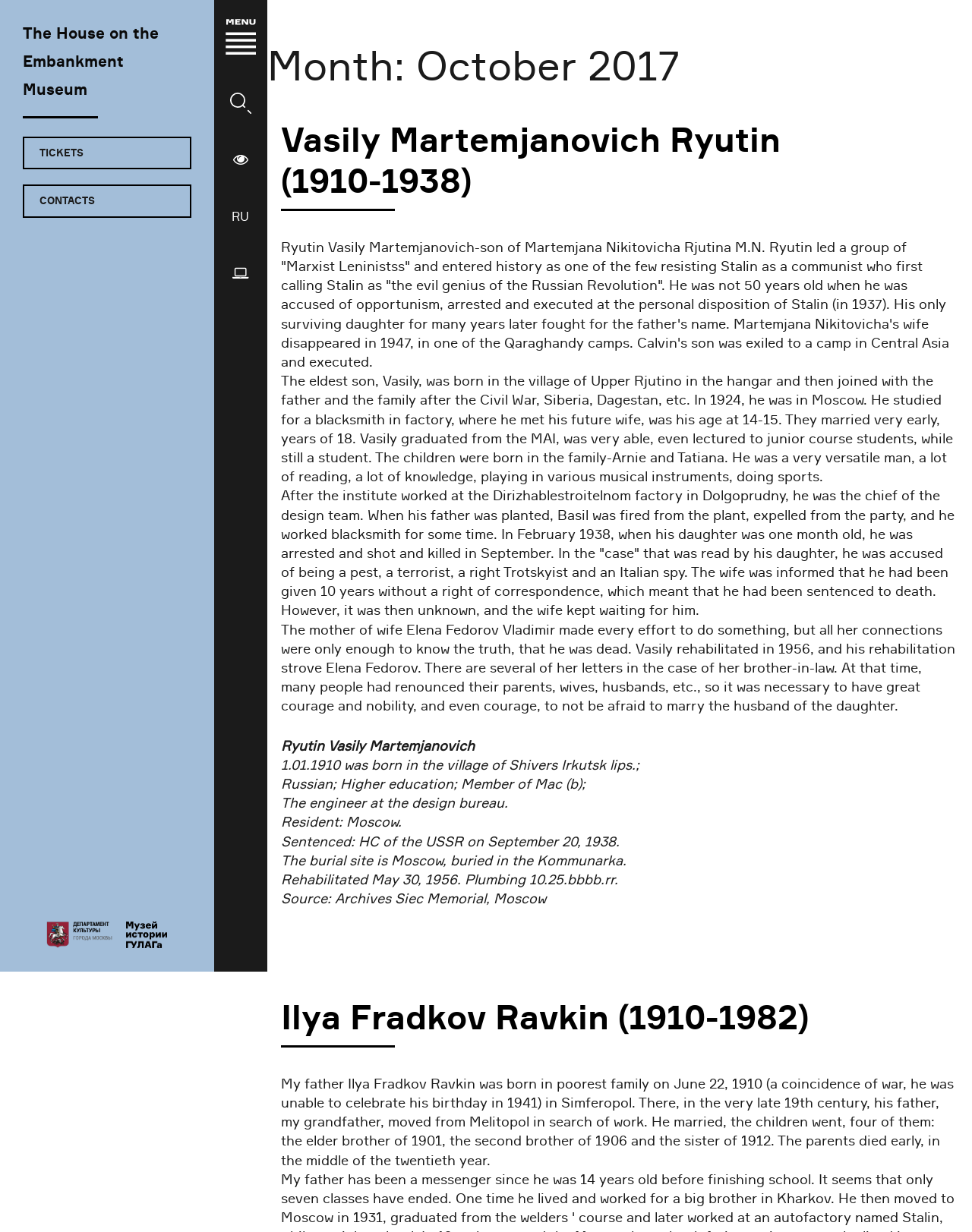Can you find and provide the main heading text of this webpage?

The House on the Embankment Museum